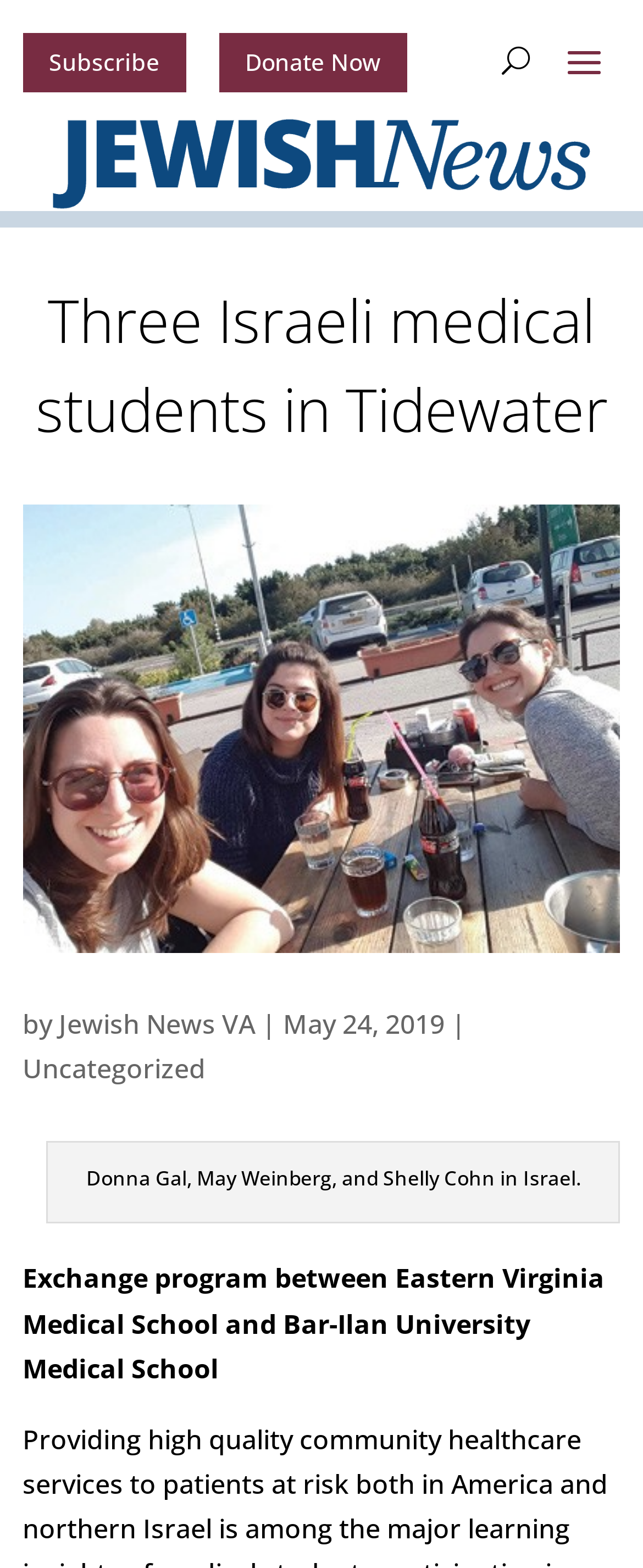What is the date of the article?
Please give a well-detailed answer to the question.

I found the date of the article by looking at the text 'May 24, 2019' which is located below the author's name.